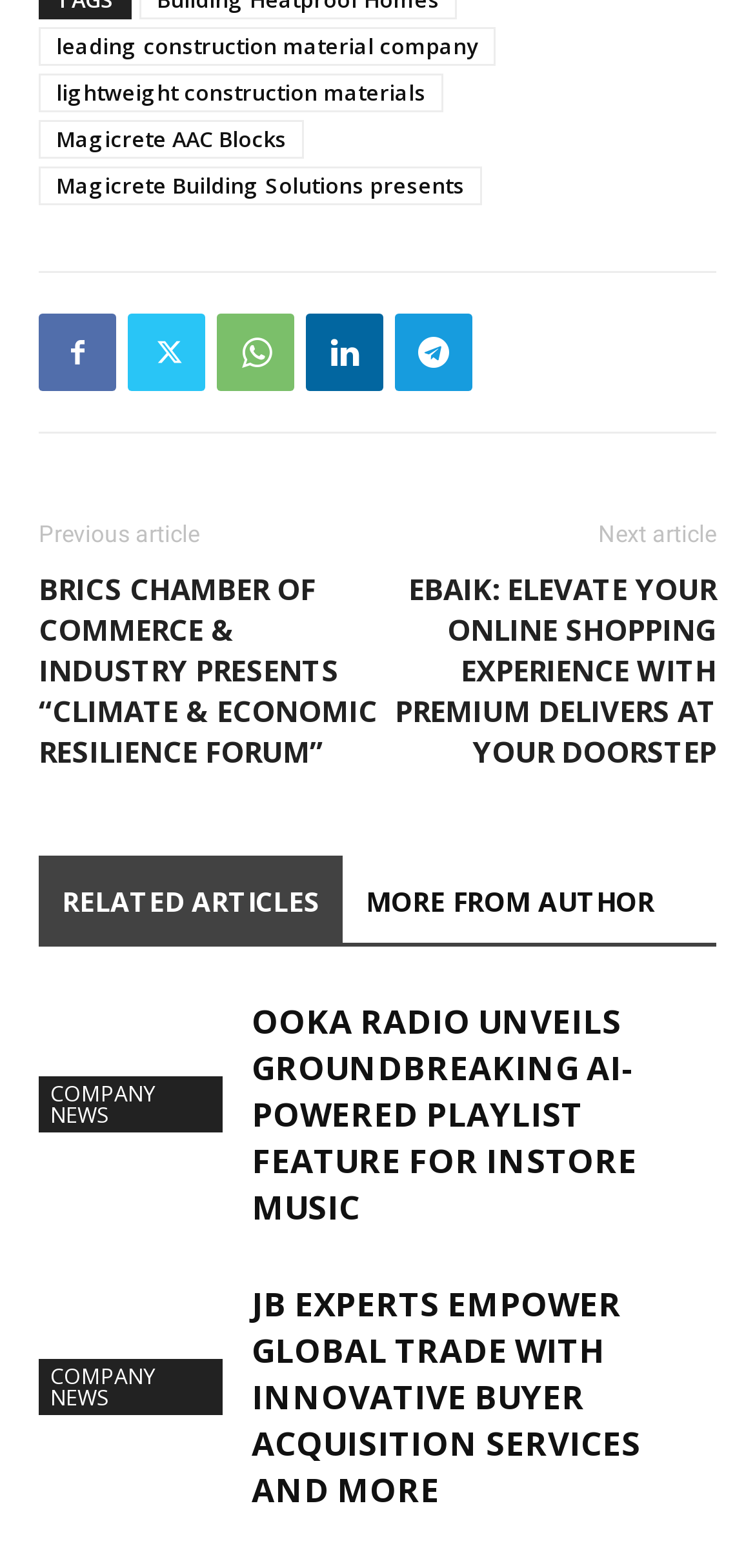Provide the bounding box coordinates for the area that should be clicked to complete the instruction: "Explore the company news about JB Experts".

[0.051, 0.867, 0.295, 0.902]